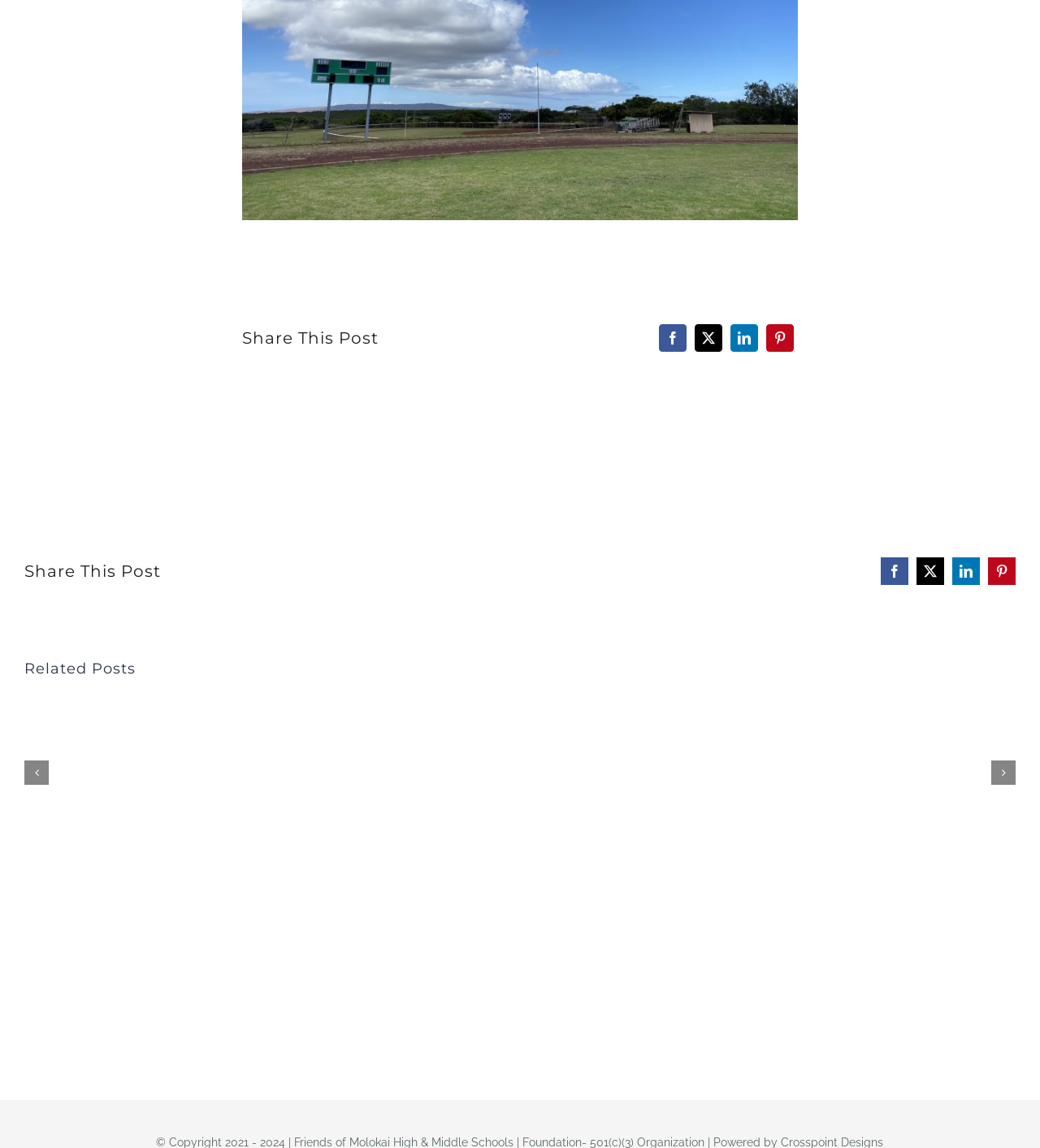Please give a one-word or short phrase response to the following question: 
What is the purpose of the buttons at the bottom?

Navigation